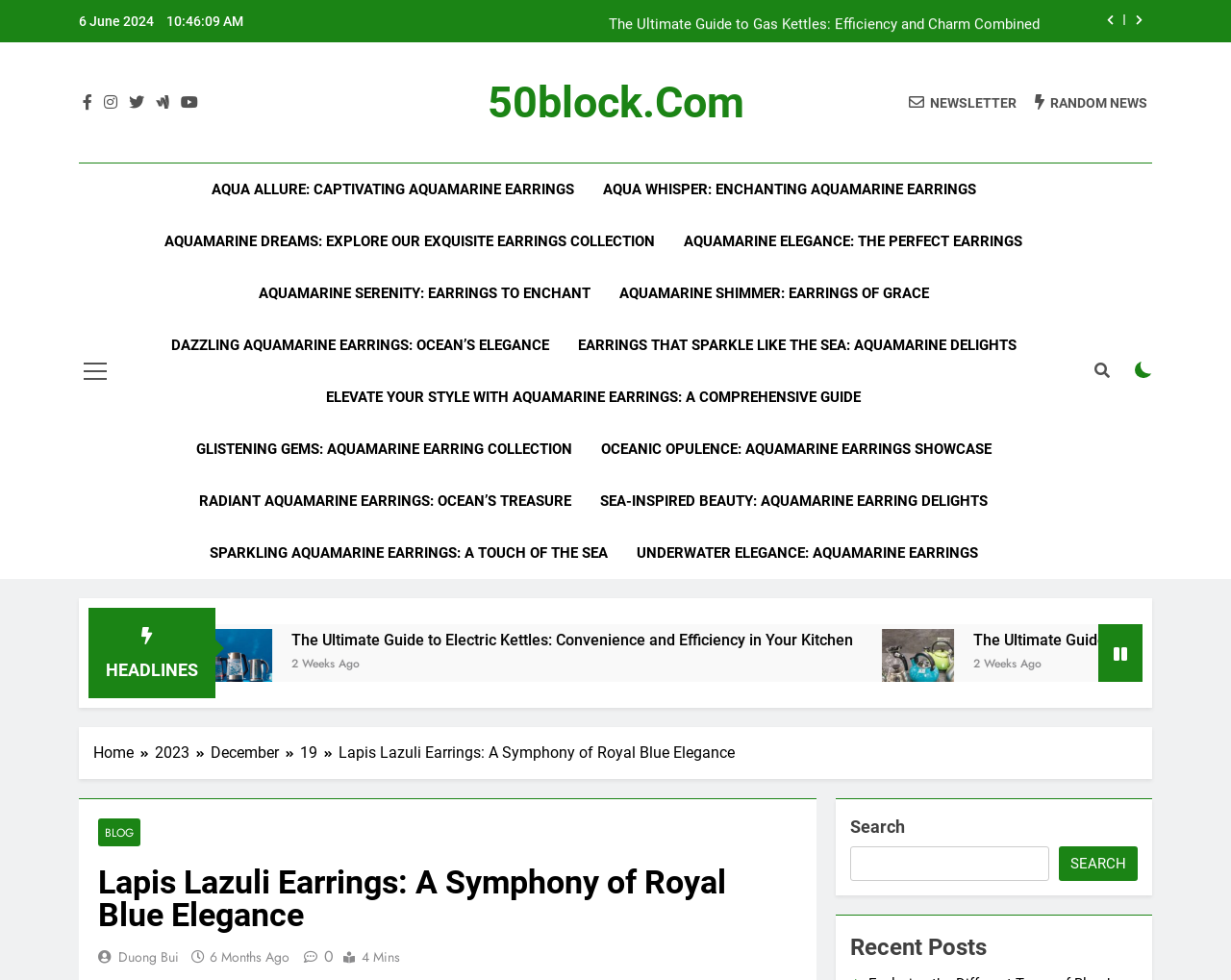What is the text of the first link in the 'HEADLINES' section?
Answer with a single word or short phrase according to what you see in the image.

The Ultimate Guide to Gas Kettles: Efficiency and Charm Combined